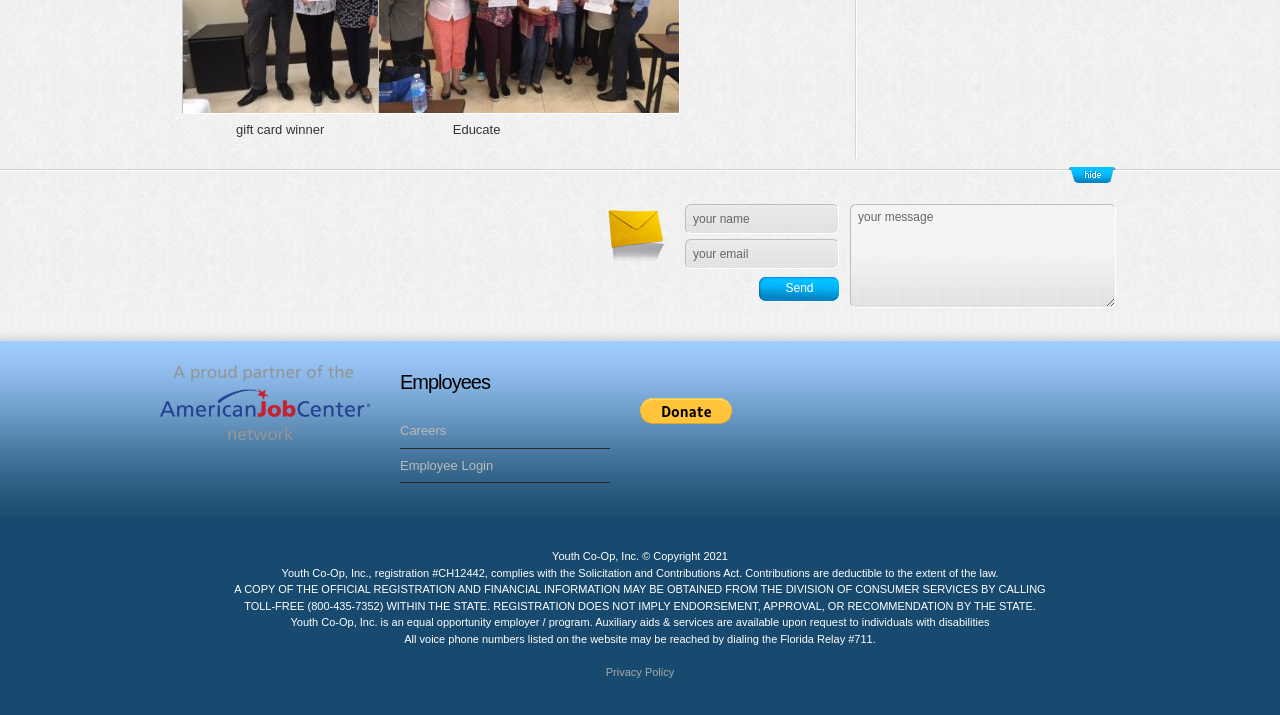Identify the bounding box of the UI component described as: "eMail an uns".

None